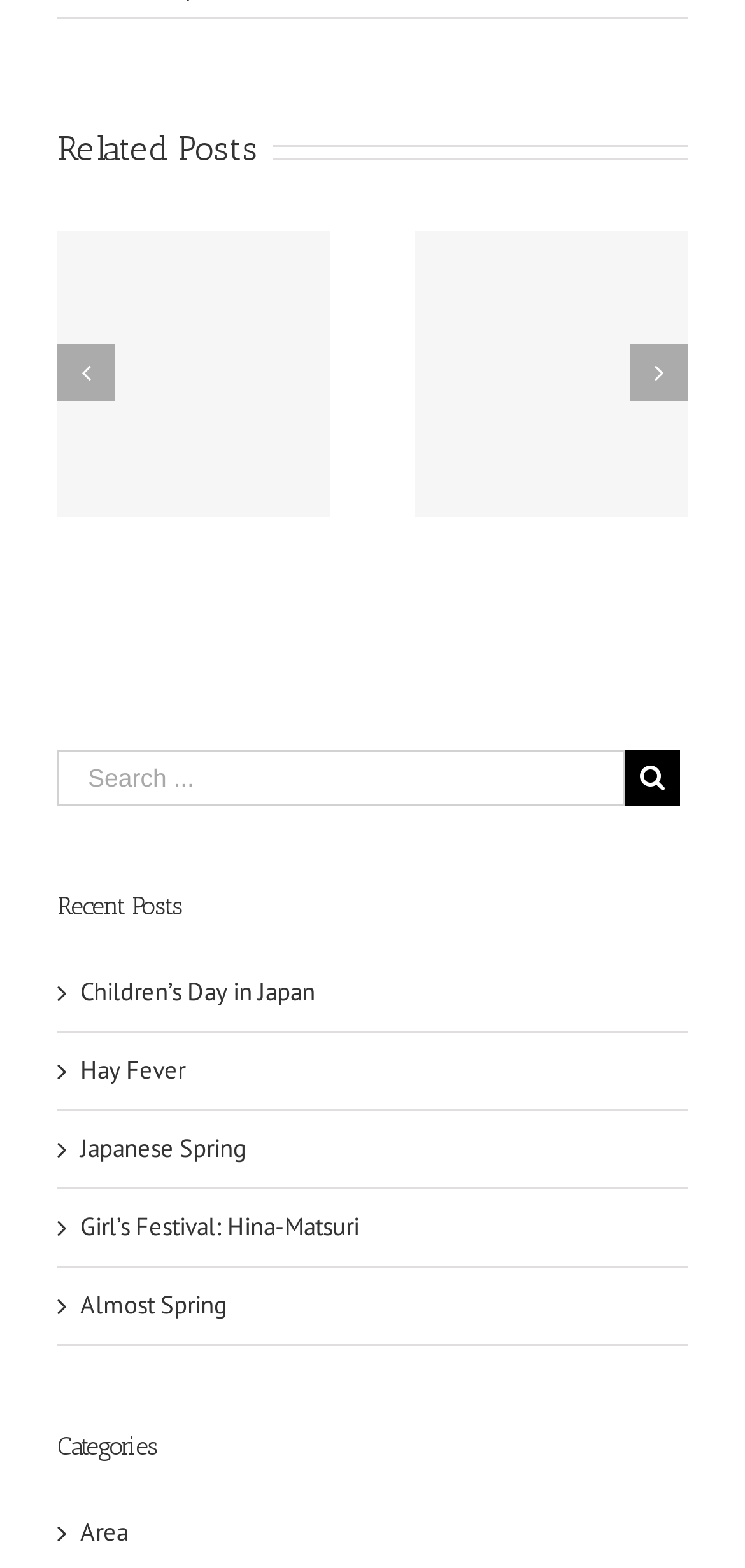Bounding box coordinates are specified in the format (top-left x, top-left y, bottom-right x, bottom-right y). All values are floating point numbers bounded between 0 and 1. Please provide the bounding box coordinate of the region this sentence describes: Hay Fever

[0.108, 0.673, 0.249, 0.693]